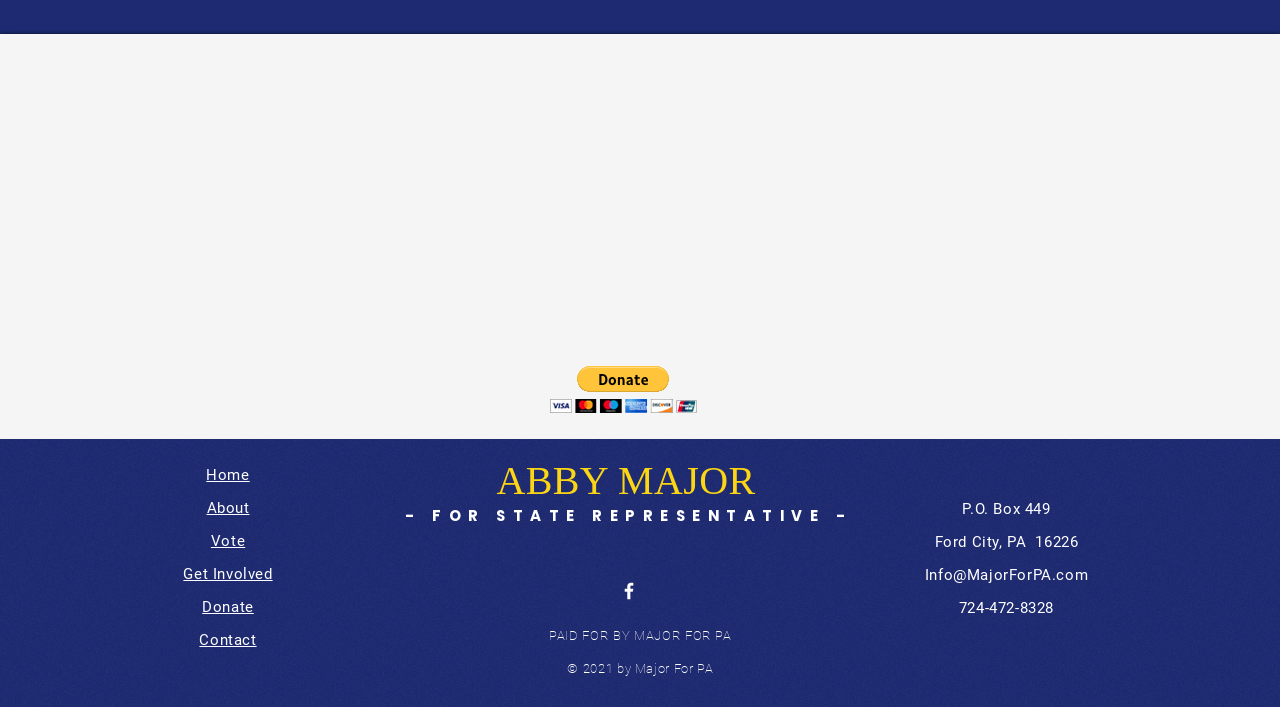Based on the provided description, "Get Involved", find the bounding box of the corresponding UI element in the screenshot.

[0.143, 0.799, 0.213, 0.824]